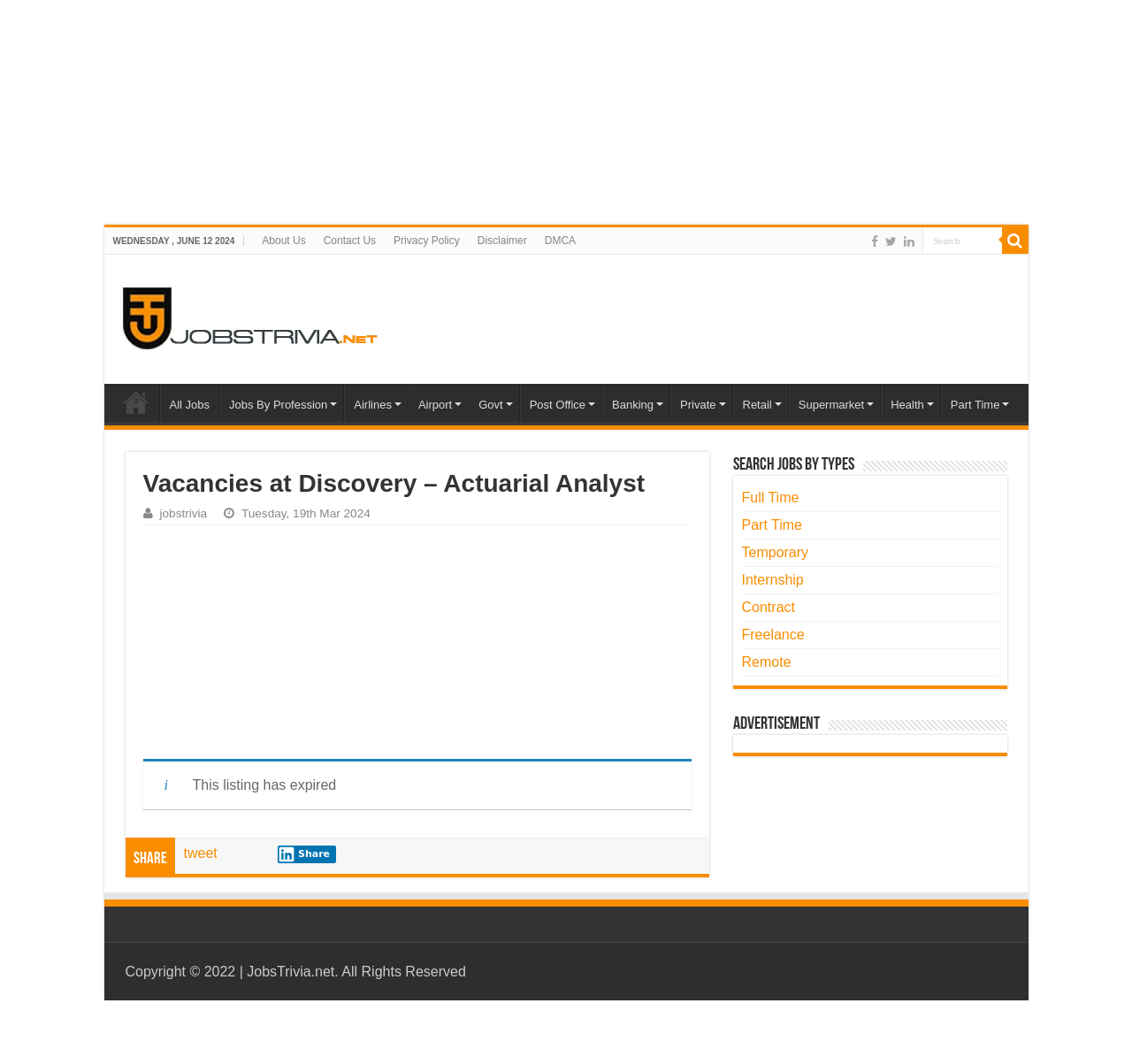Please locate the bounding box coordinates of the region I need to click to follow this instruction: "Learn more about the United Nations Educational, Scientific and Cultural Organization".

None